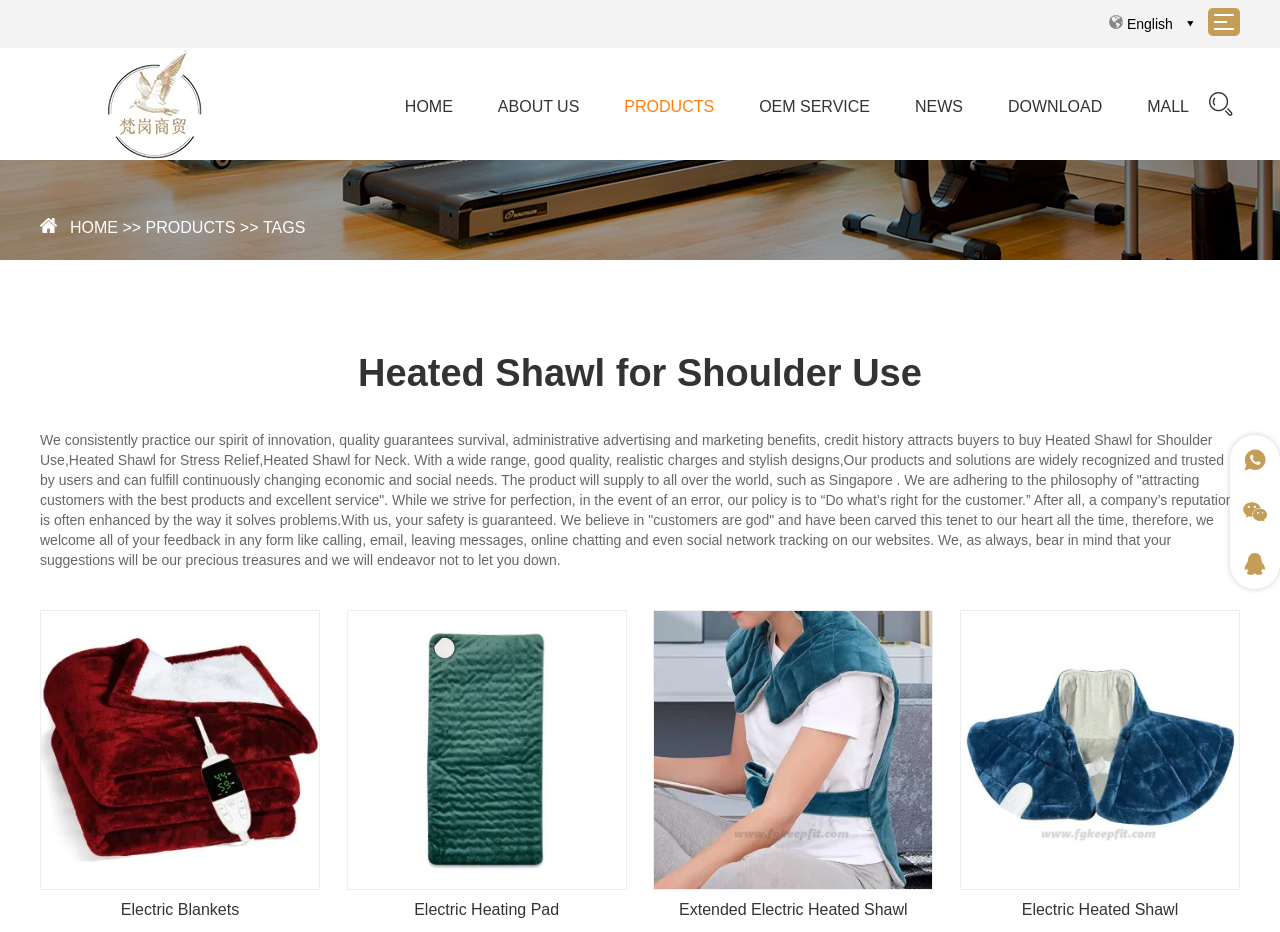Please determine the bounding box coordinates of the element to click on in order to accomplish the following task: "Explore Heated Shawl for Shoulder Use". Ensure the coordinates are four float numbers ranging from 0 to 1, i.e., [left, top, right, bottom].

[0.031, 0.378, 0.969, 0.424]